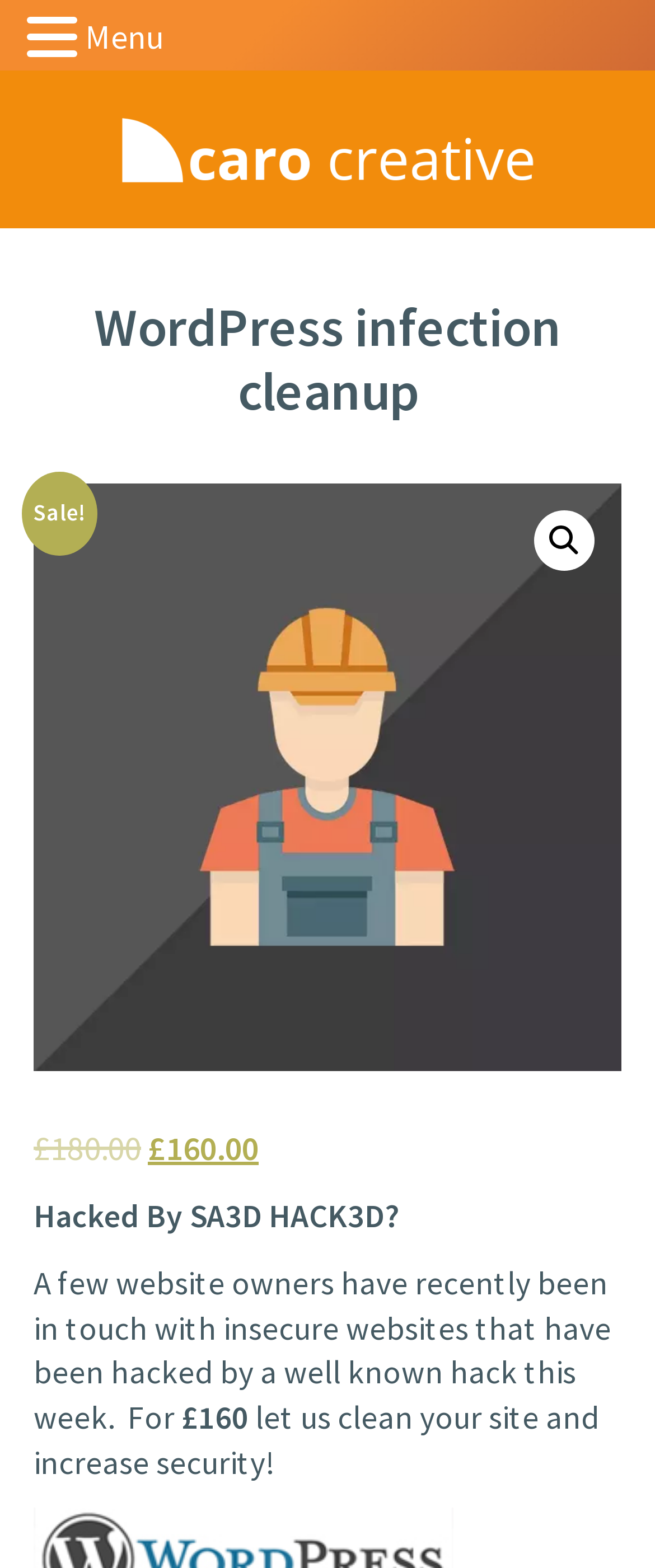Identify and extract the main heading of the webpage.

WordPress infection cleanup